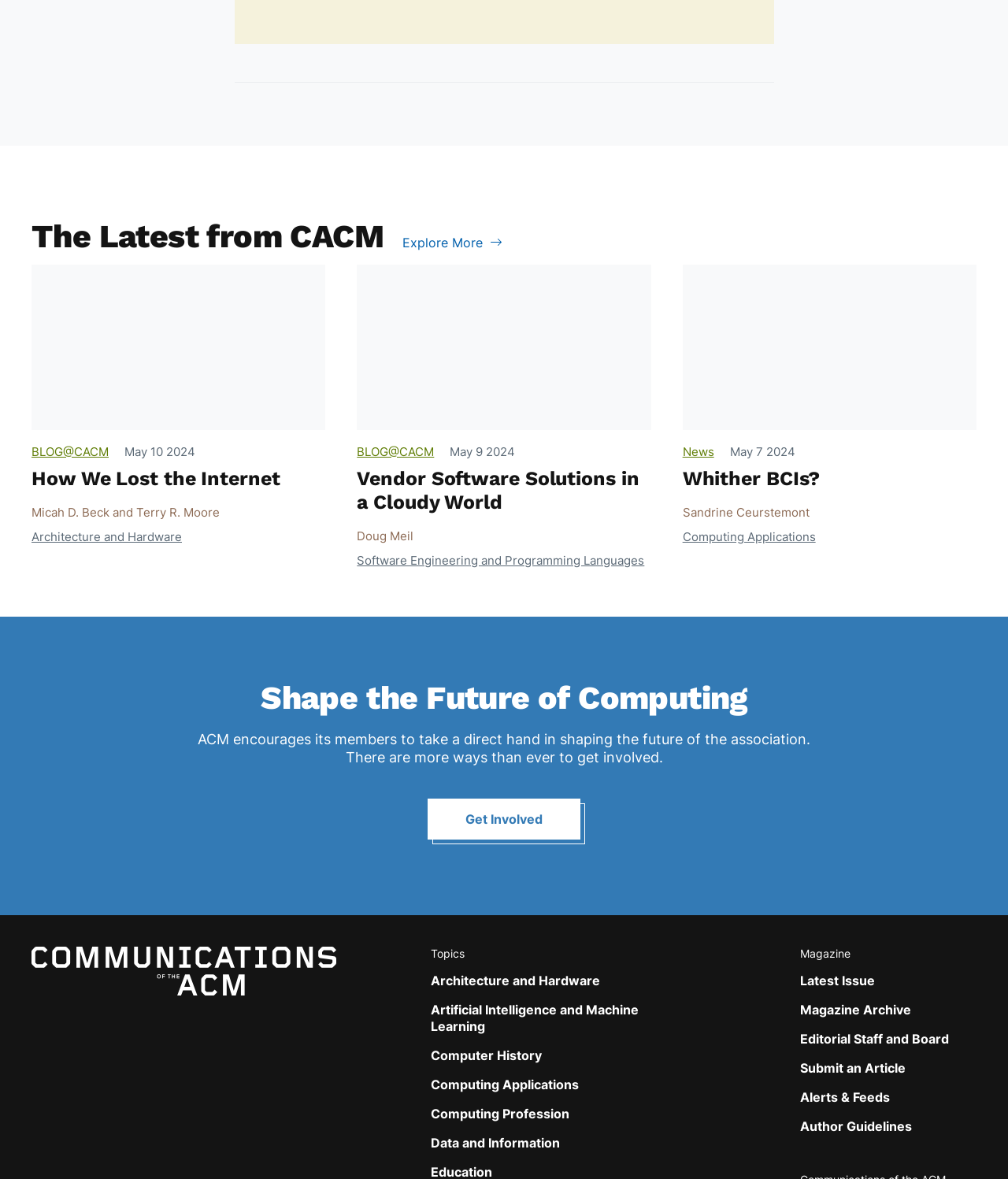Identify the bounding box for the UI element specified in this description: "BLOG@CACM". The coordinates must be four float numbers between 0 and 1, formatted as [left, top, right, bottom].

[0.031, 0.375, 0.108, 0.39]